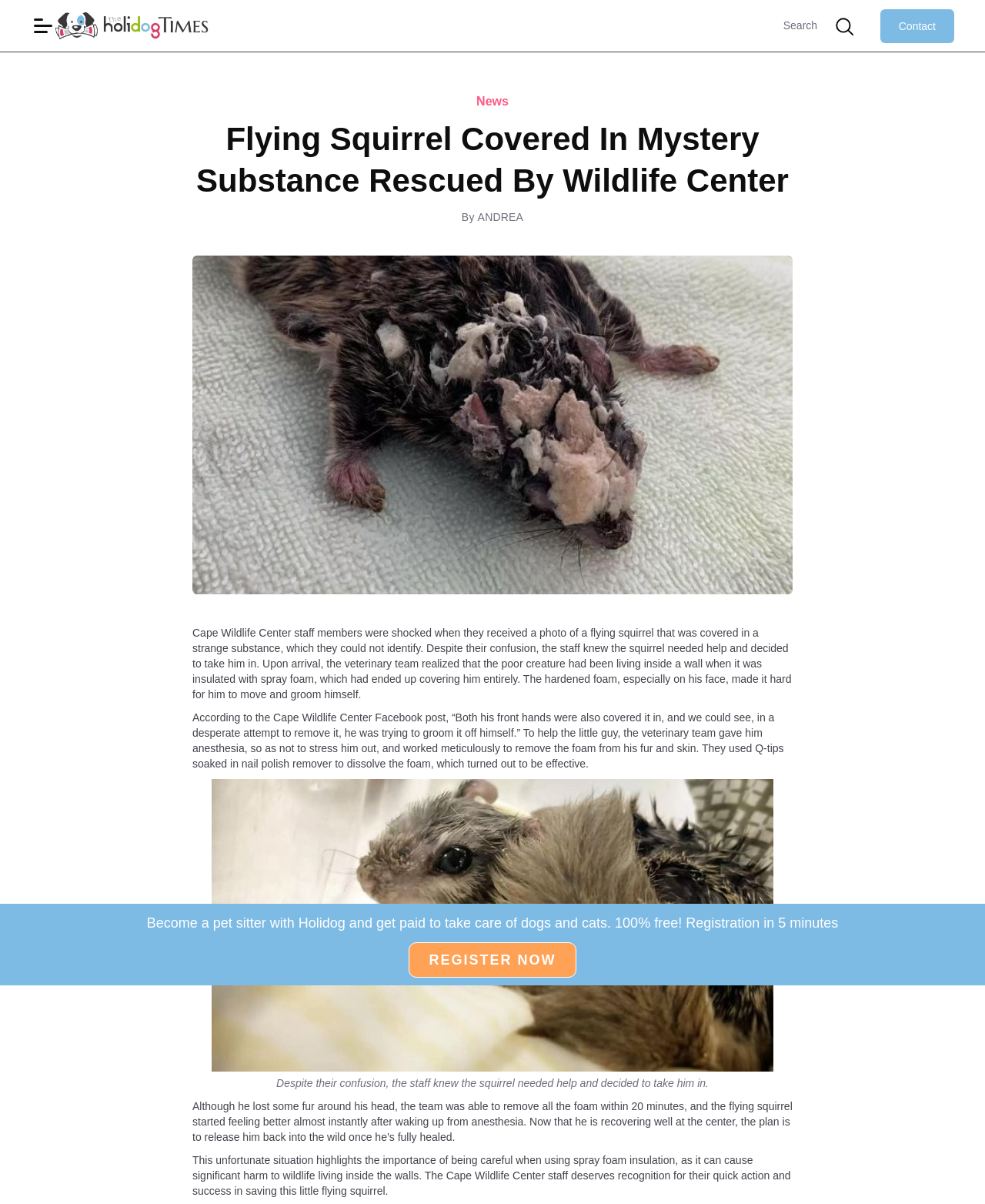Provide a one-word or one-phrase answer to the question:
What is the plan for the flying squirrel after recovery?

release back into the wild